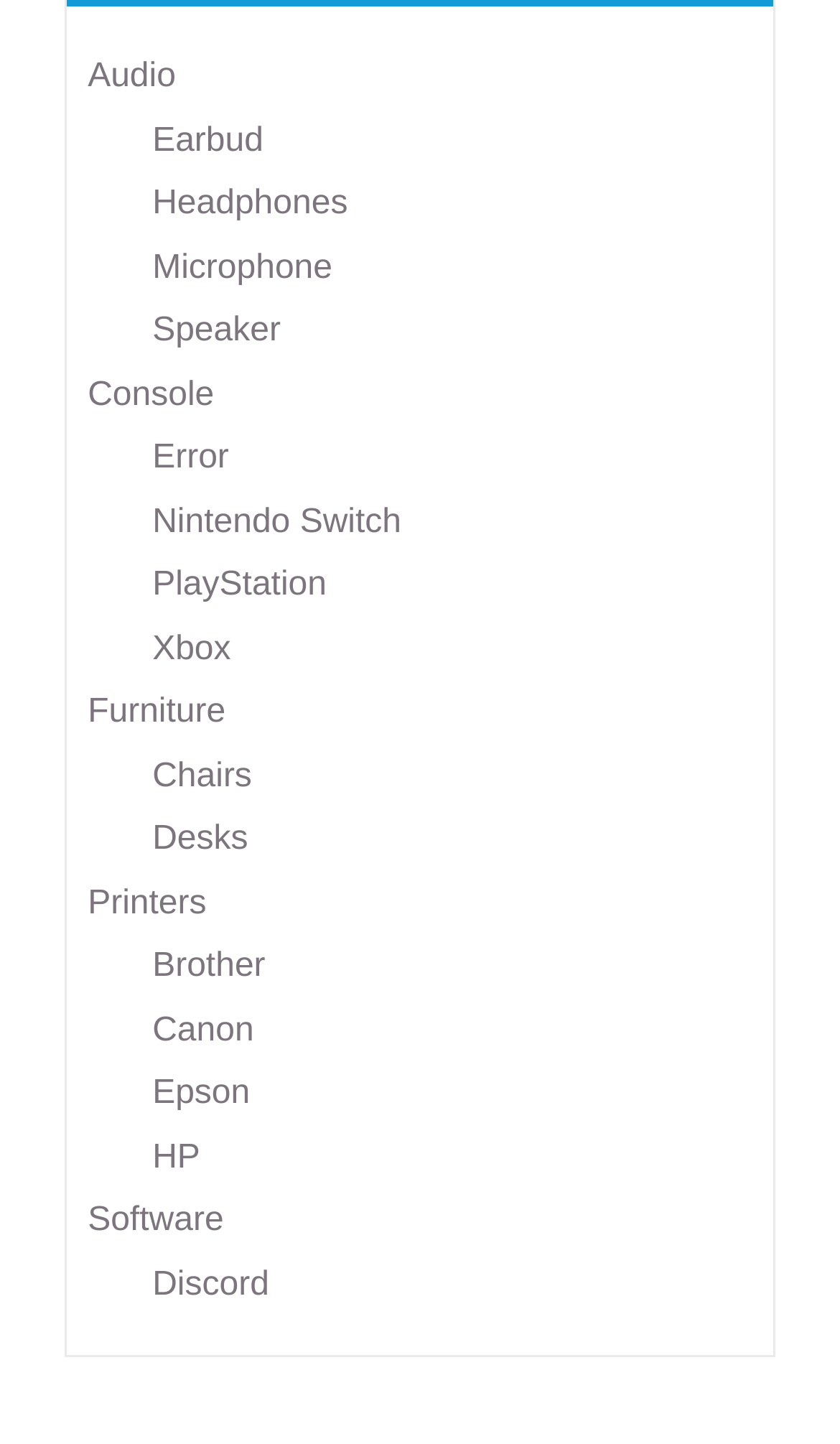What is the last subcategory under 'Printers'?
Please provide a comprehensive answer to the question based on the webpage screenshot.

I looked at the links under the 'Printers' category and found the last subcategory to be 'HP', which is listed after 'Brother', 'Canon', and 'Epson'.